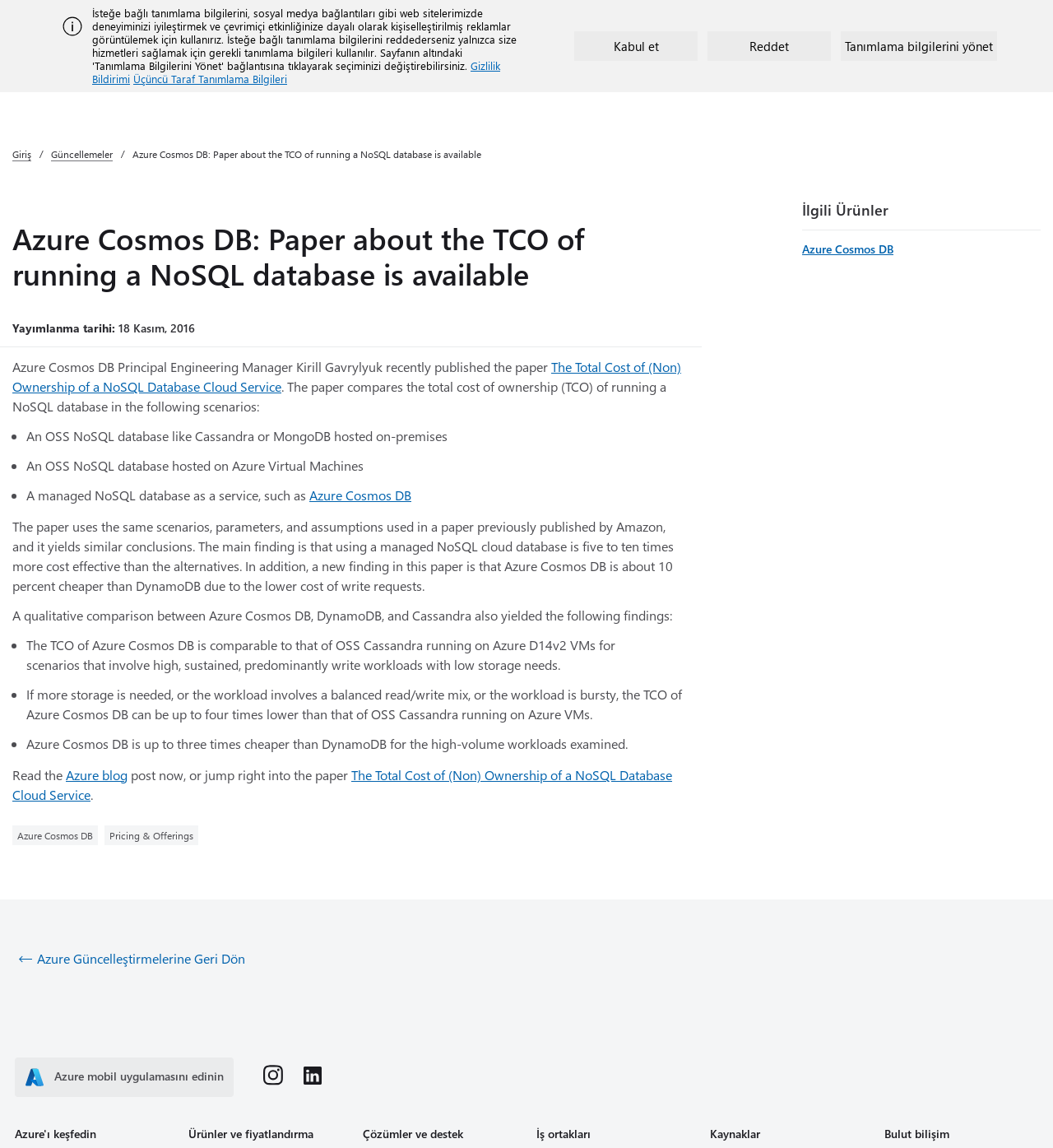Extract the bounding box of the UI element described as: "Bize Ulaşın".

[0.725, 0.046, 0.786, 0.084]